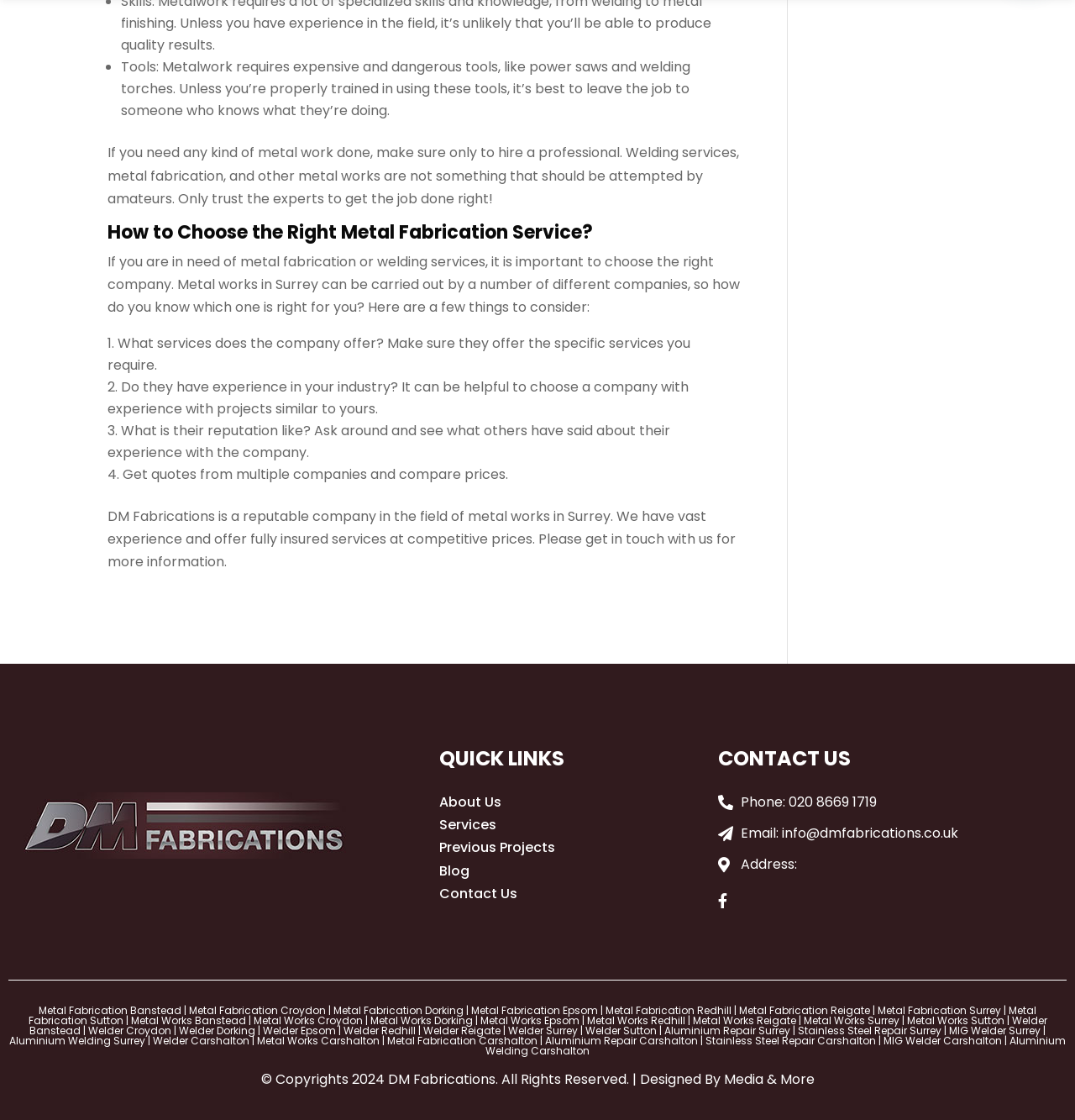What is the importance of hiring a professional for metal work?
Provide a fully detailed and comprehensive answer to the question.

The webpage emphasizes the importance of hiring a professional for metal work, stating 'Unless you’re properly trained in using these tools, it’s best to leave the job to someone who knows what they’re doing.' This suggests that hiring a professional ensures safety and quality of work, as they have the necessary training and expertise.